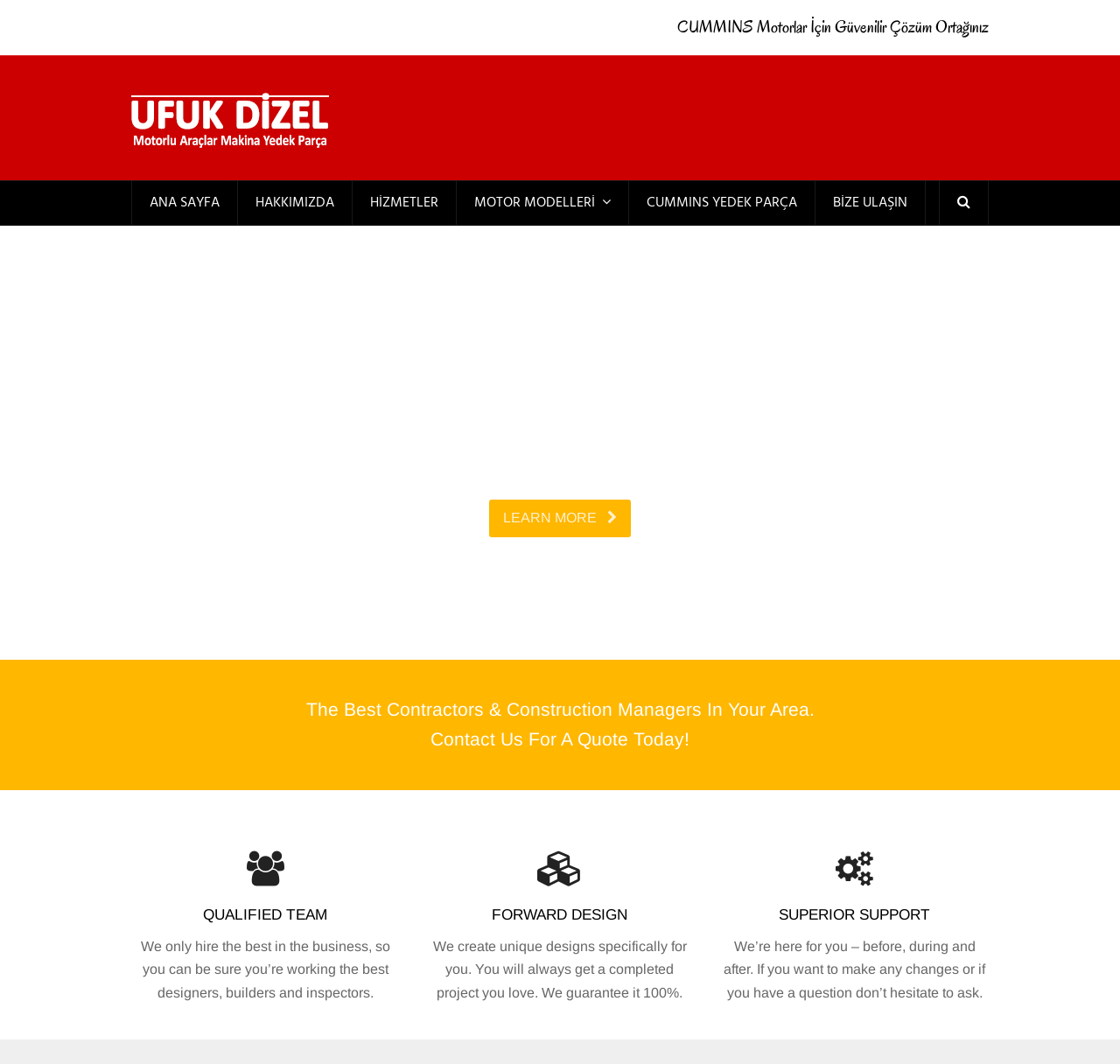Create a detailed summary of all the visual and textual information on the webpage.

The webpage is the homepage of UFUK DİZEL Motorlu Araçlar Makina Yedek Parça, a company that provides reliable solutions for CUMMINS motors. At the top of the page, there is a heading that reads "CUMMINS Motorlar İçin Güvenilir Çözüm Ortağınız" (Reliable Solution Partner for CUMMINS Motors). 

Below this heading, there is a layout table that contains a link to the company's homepage, accompanied by an image of the company's logo. 

To the right of the layout table, there is a main navigation menu that consists of eight links: ANA SAYFA (Home), HAKKIMIZDA (About Us), HİZMETLER (Services), MOTOR MODELLERİ (Motor Models), CUMMINS YEDEK PARÇA (CUMMINS Spare Parts), BİZE ULAŞIN (Contact Us), and an empty link. 

Below the navigation menu, there is a section with a heading that reads "WE BUILD THINGS." This section contains three paragraphs of text that describe the company's mission and values. There is also a "LEARN MORE" link in this section.

Further down the page, there are three sections that highlight the company's strengths: QUALIFIED TEAM, FORWARD DESIGN, and SUPERIOR SUPPORT. Each section has a heading and a paragraph of text that describes the company's approach to these areas.